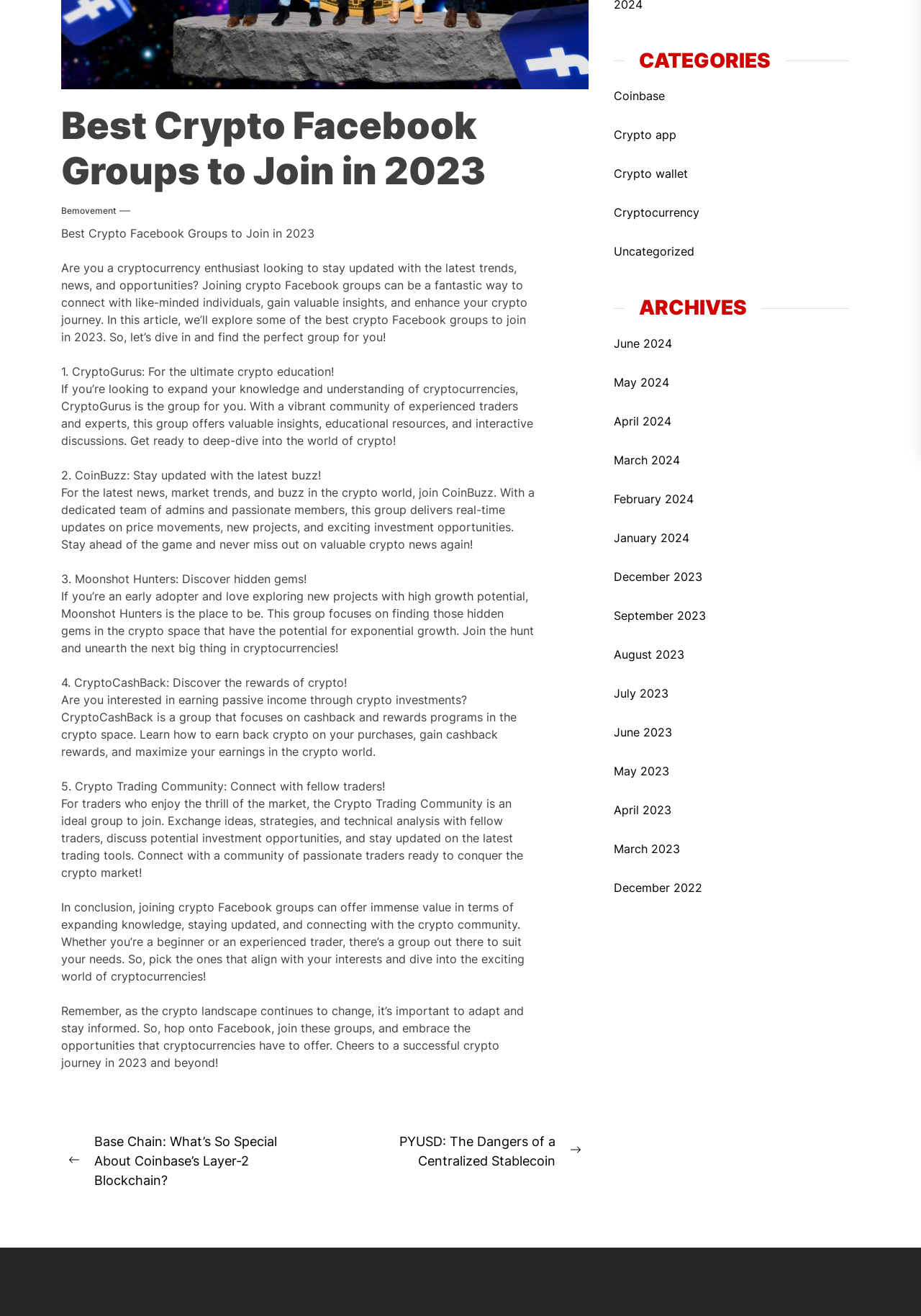Please find the bounding box for the UI component described as follows: "bemovement".

[0.066, 0.156, 0.126, 0.164]